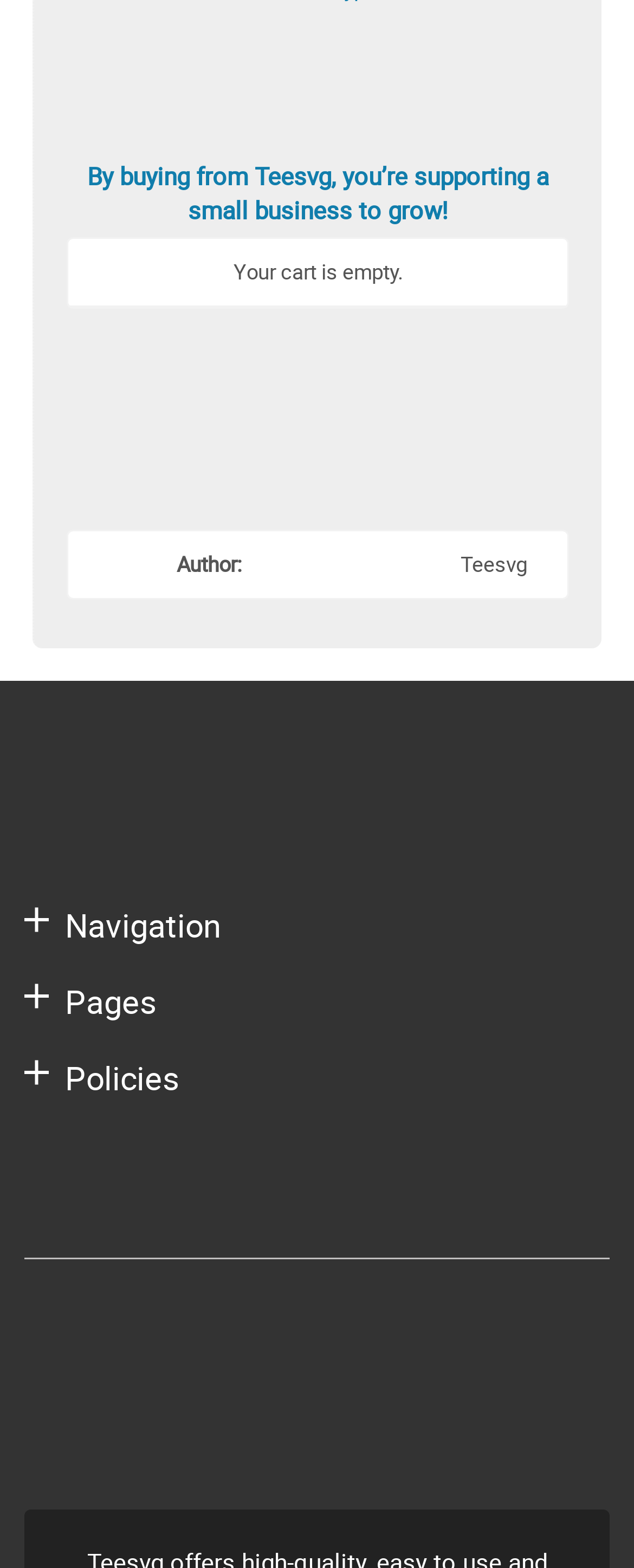Given the element description, predict the bounding box coordinates in the format (top-left x, top-left y, bottom-right x, bottom-right y). Make sure all values are between 0 and 1. Here is the element description: Our Newsletter

[0.038, 0.597, 0.295, 0.617]